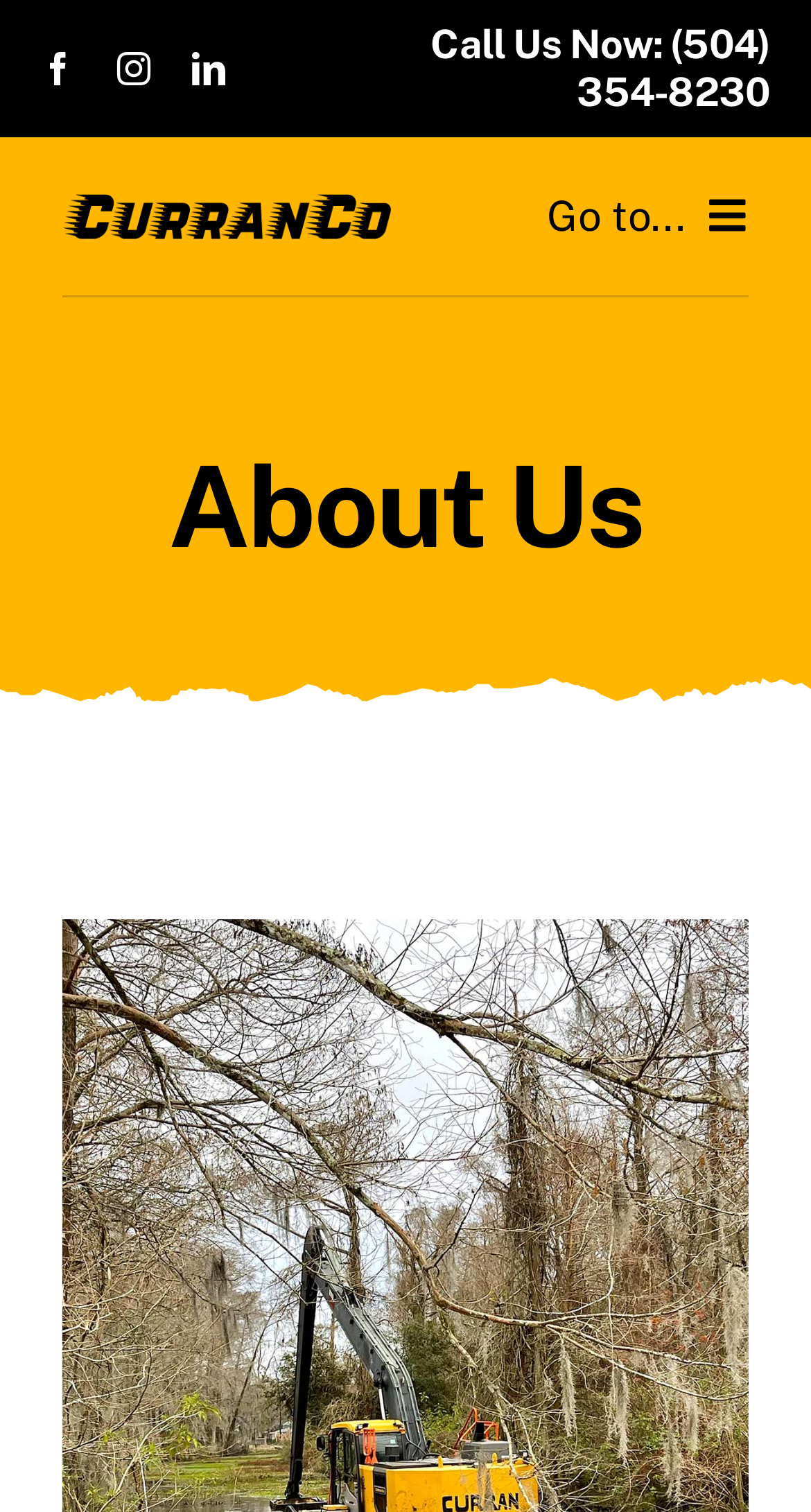Provide a brief response to the question below using a single word or phrase: 
What is the phone number to call?

(504) 354-8230